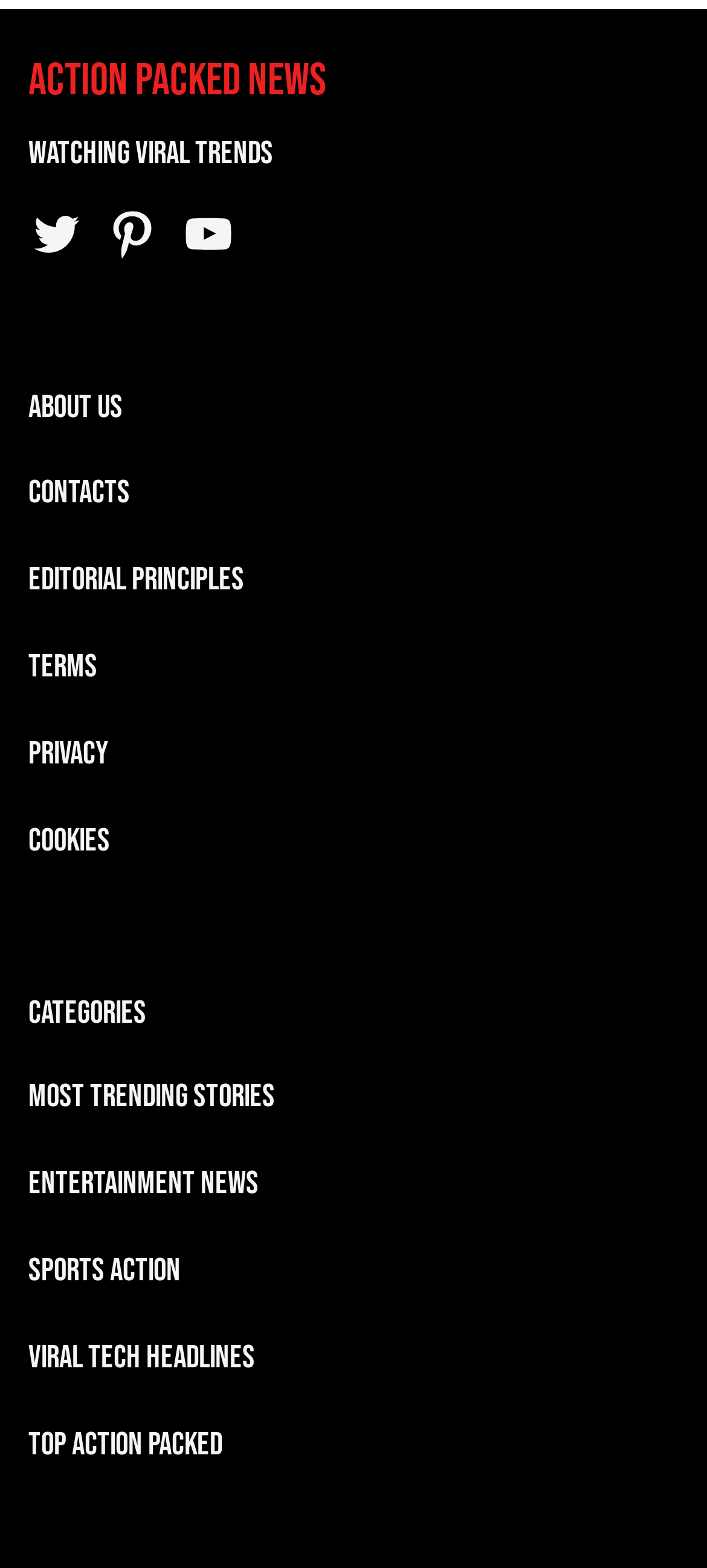Give a short answer using one word or phrase for the question:
What social media platforms are linked on the website?

Twitter, Pinterest, YouTube